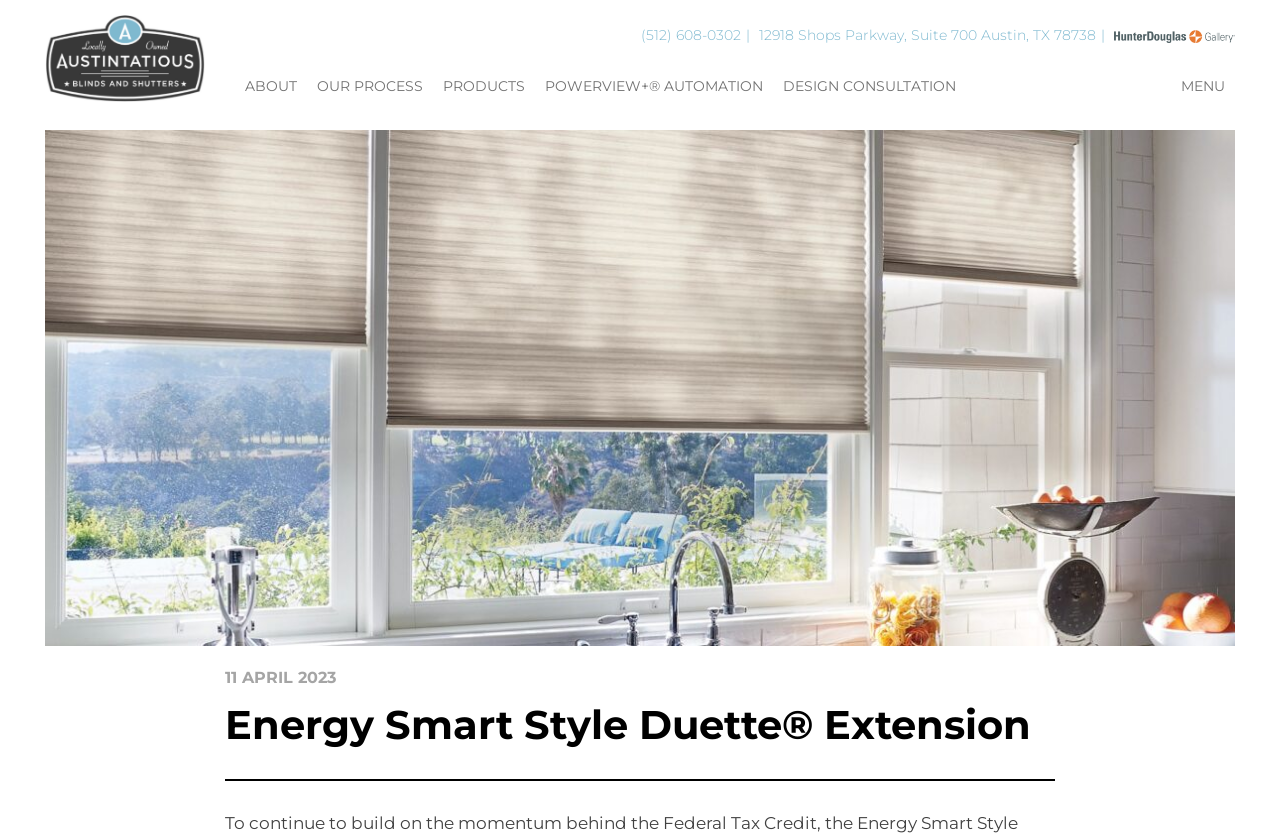Please locate the clickable area by providing the bounding box coordinates to follow this instruction: "view POWERVIEW+® AUTOMATION".

[0.426, 0.095, 0.596, 0.117]